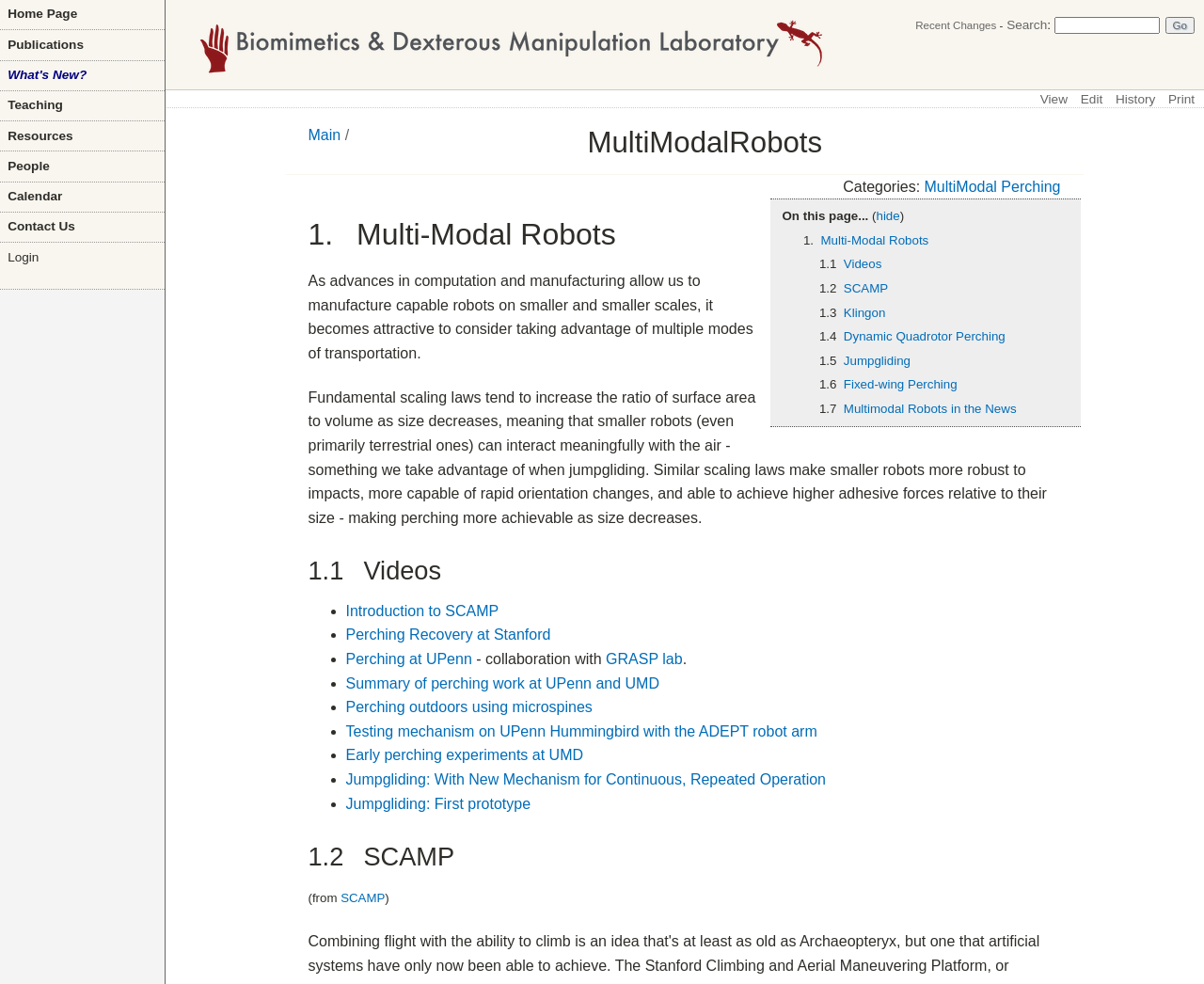Identify the bounding box coordinates of the section that should be clicked to achieve the task described: "Search for something".

[0.876, 0.017, 0.963, 0.034]